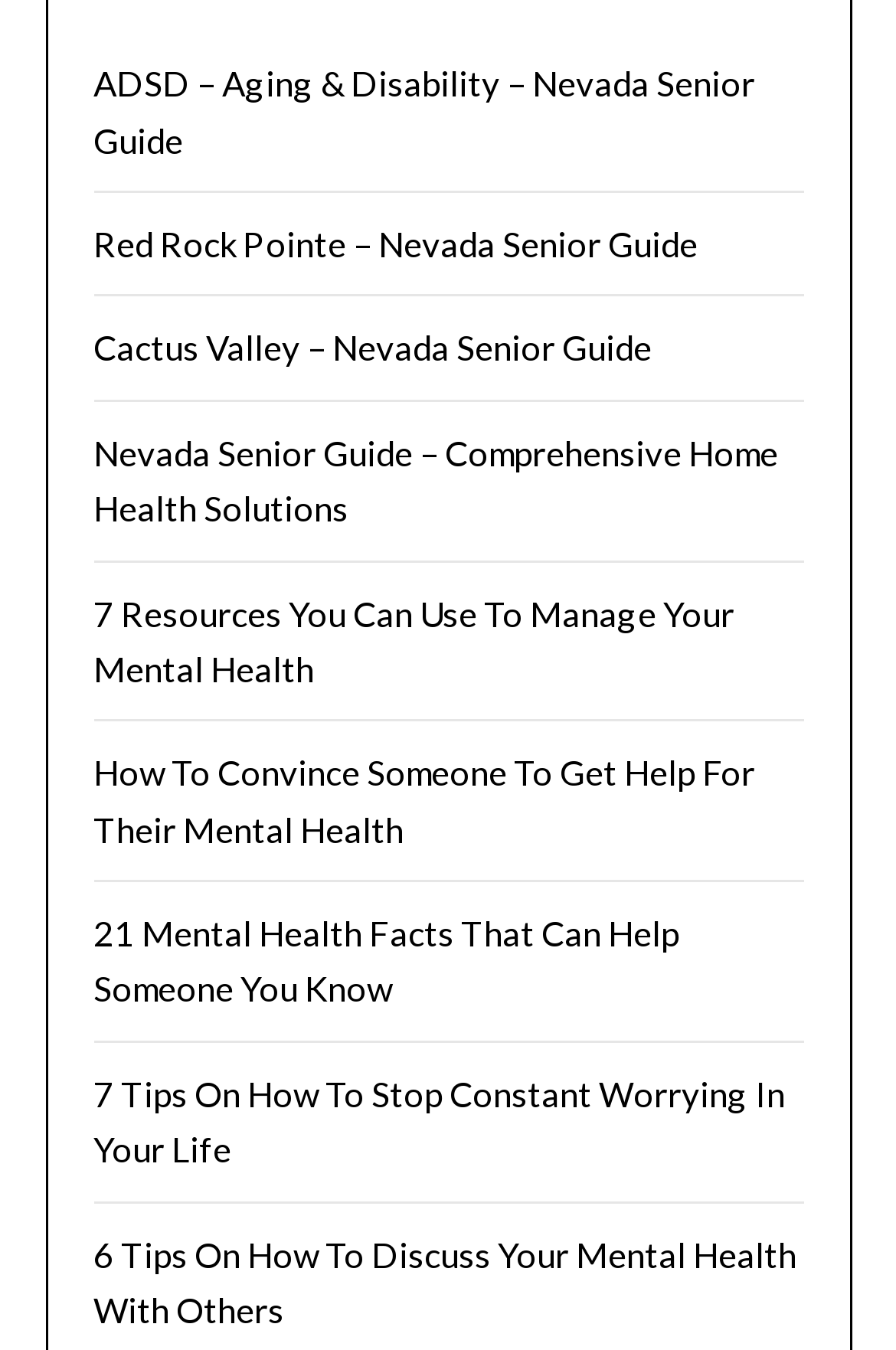Please mark the bounding box coordinates of the area that should be clicked to carry out the instruction: "Read 7 Resources You Can Use To Manage Your Mental Health".

[0.104, 0.438, 0.819, 0.51]